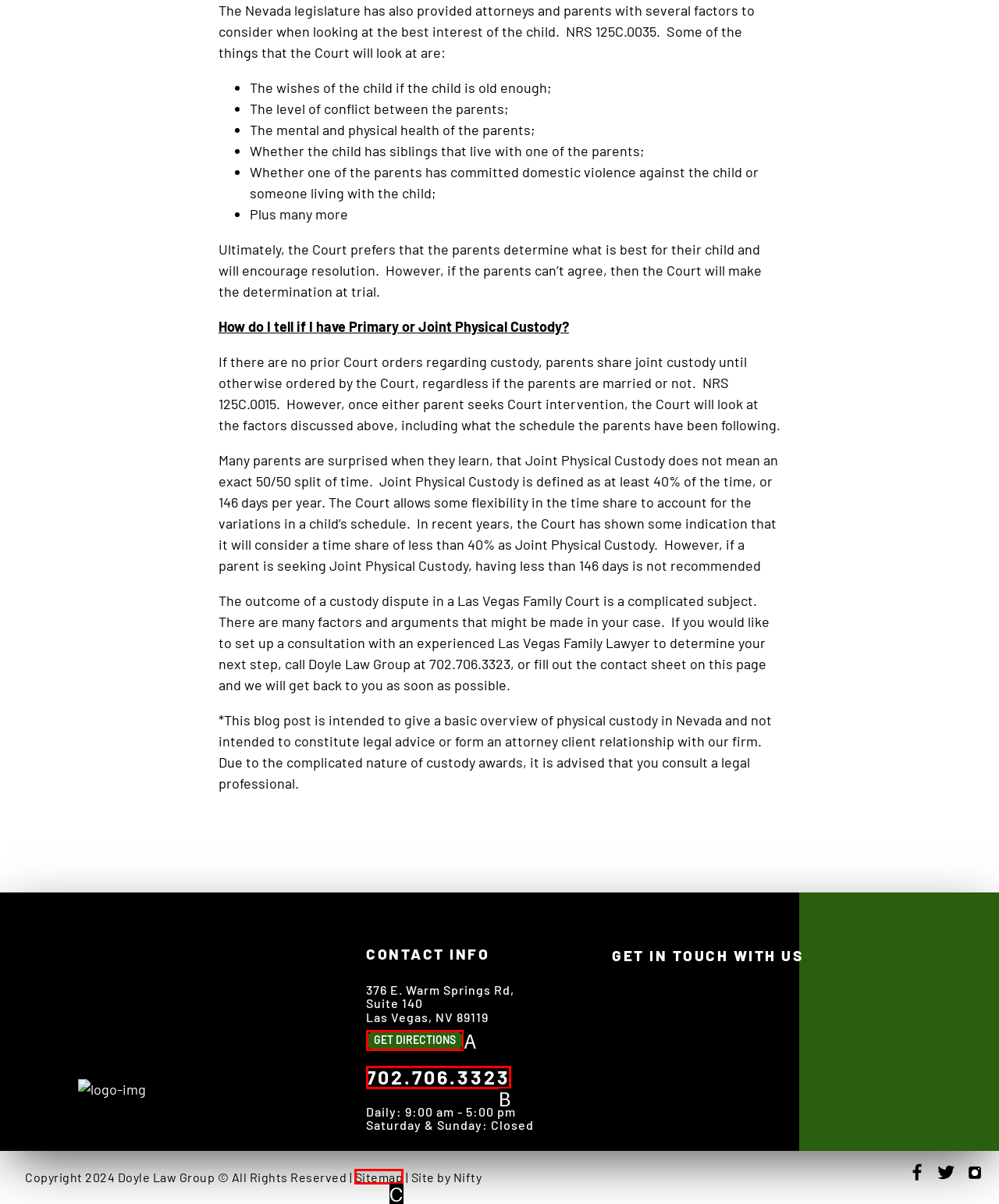Given the description: get directions, identify the corresponding option. Answer with the letter of the appropriate option directly.

A